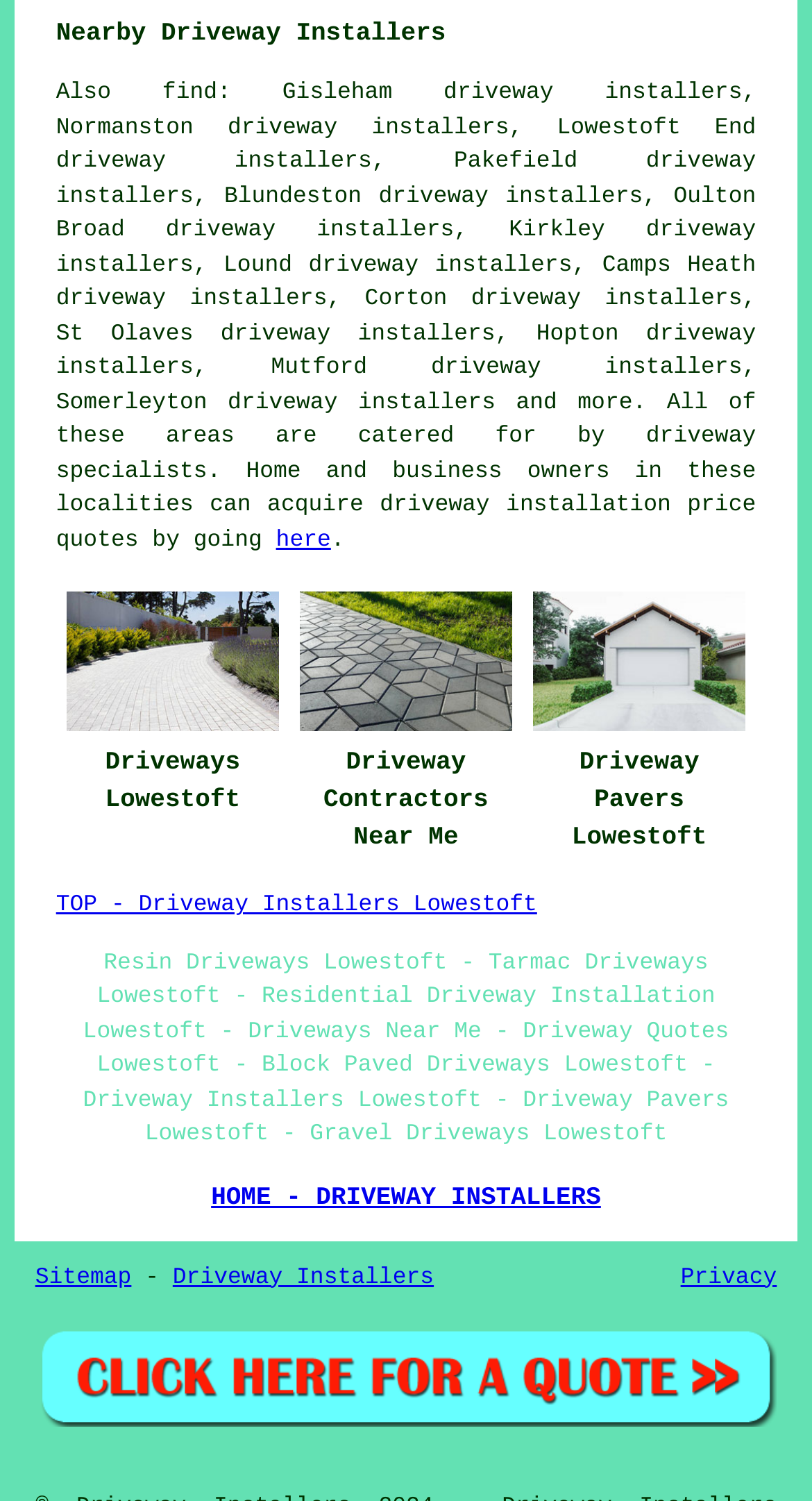Please indicate the bounding box coordinates for the clickable area to complete the following task: "view sitemap". The coordinates should be specified as four float numbers between 0 and 1, i.e., [left, top, right, bottom].

[0.043, 0.843, 0.162, 0.86]